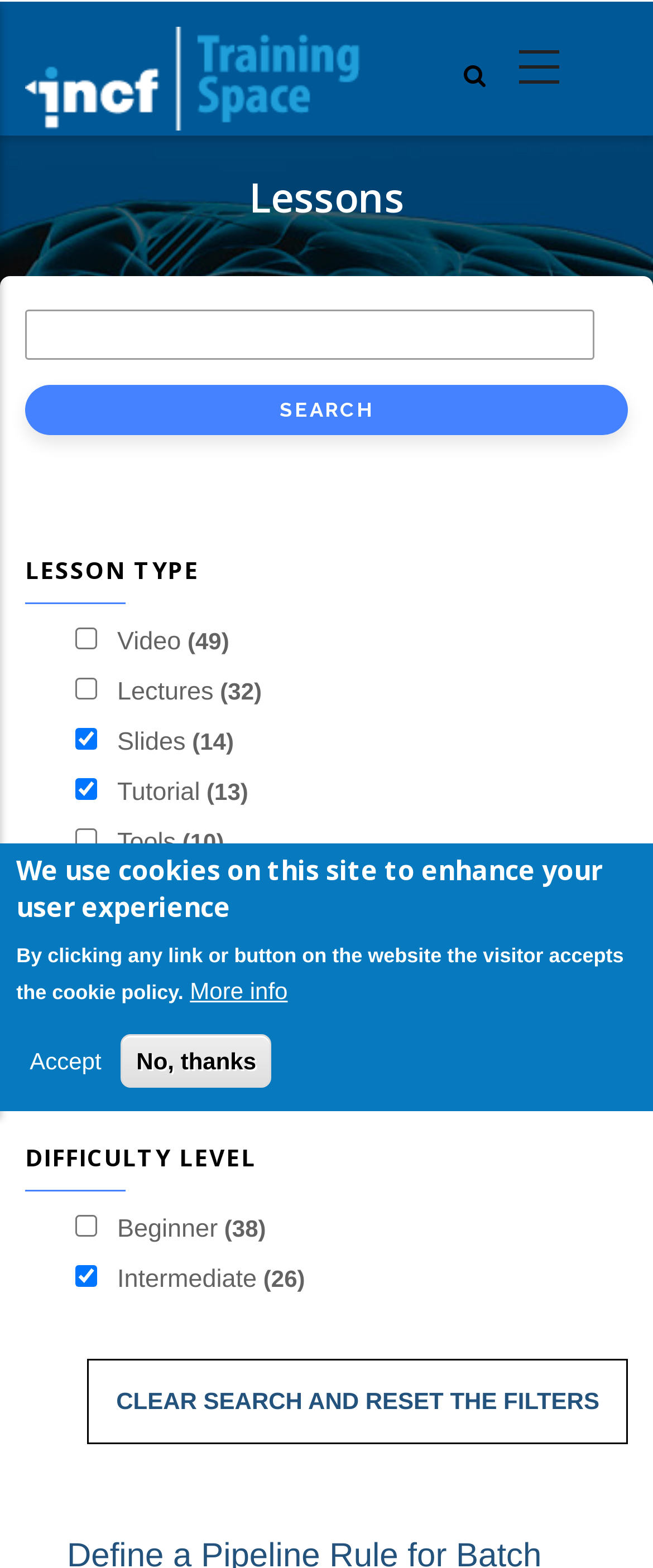Please identify the bounding box coordinates of the region to click in order to complete the given instruction: "Search for lessons". The coordinates should be four float numbers between 0 and 1, i.e., [left, top, right, bottom].

[0.038, 0.246, 0.962, 0.278]